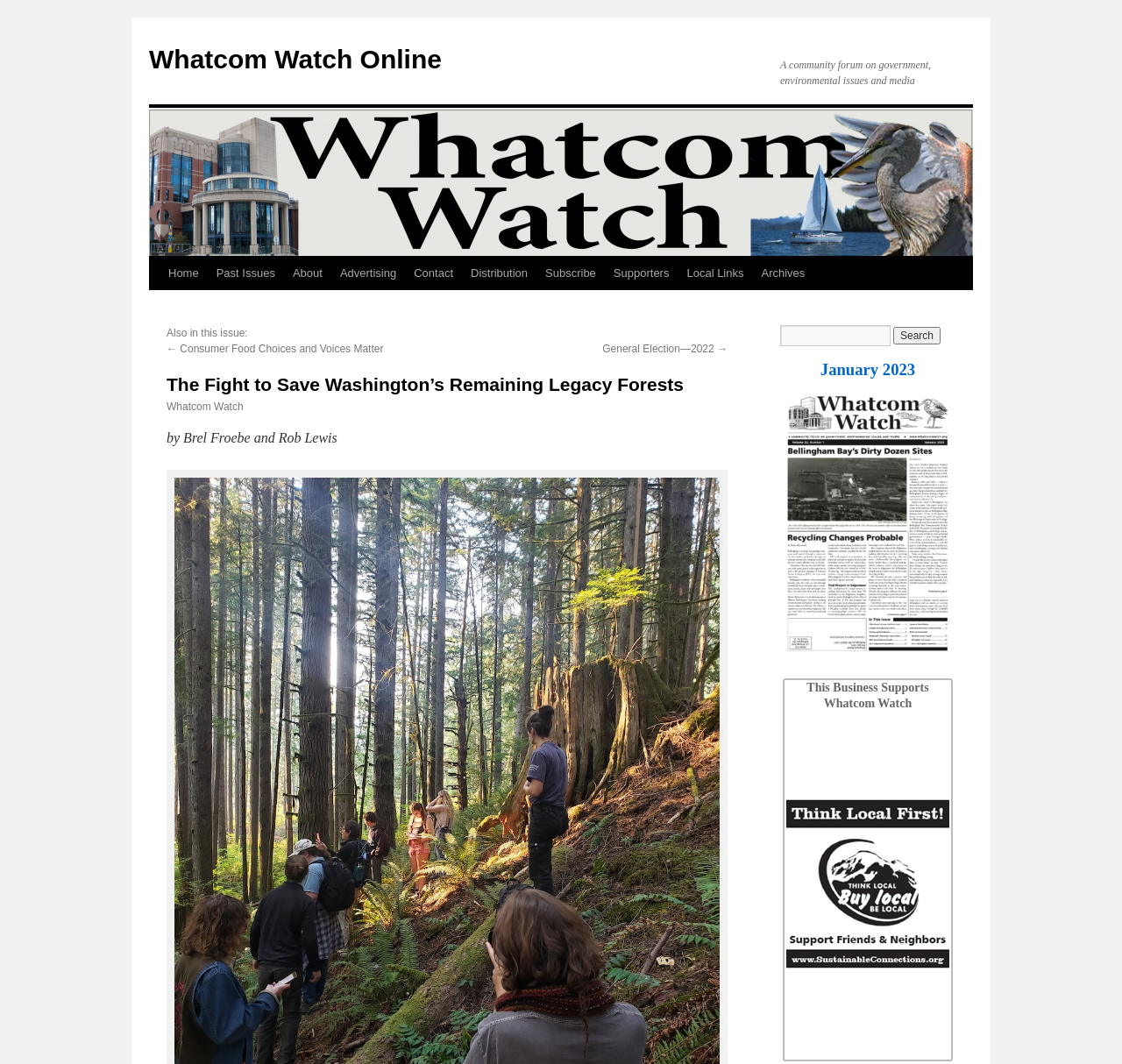Please indicate the bounding box coordinates of the element's region to be clicked to achieve the instruction: "Contact the website". Provide the coordinates as four float numbers between 0 and 1, i.e., [left, top, right, bottom].

[0.361, 0.241, 0.412, 0.273]